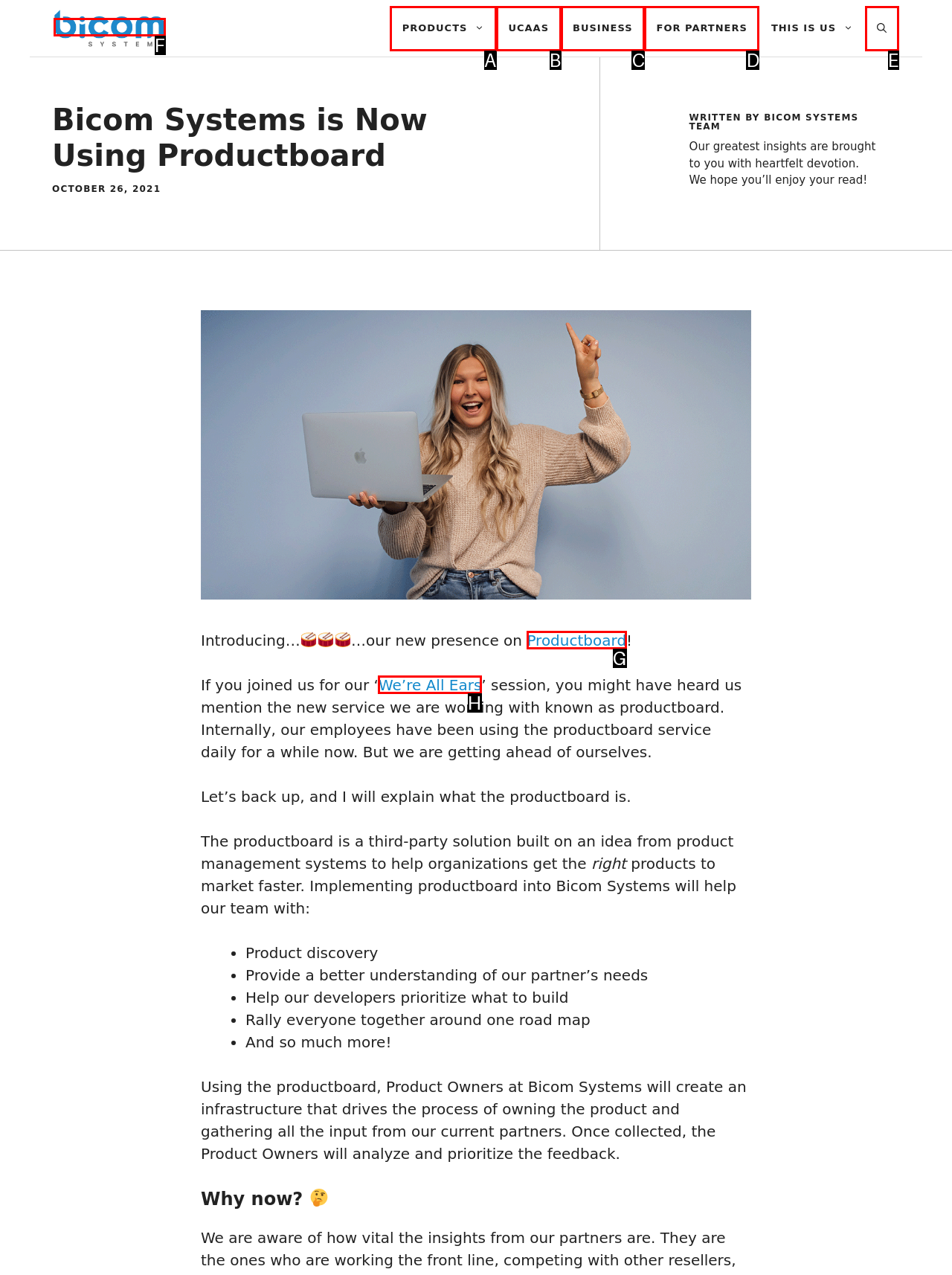Please determine which option aligns with the description: aria-label="Open search". Respond with the option’s letter directly from the available choices.

E